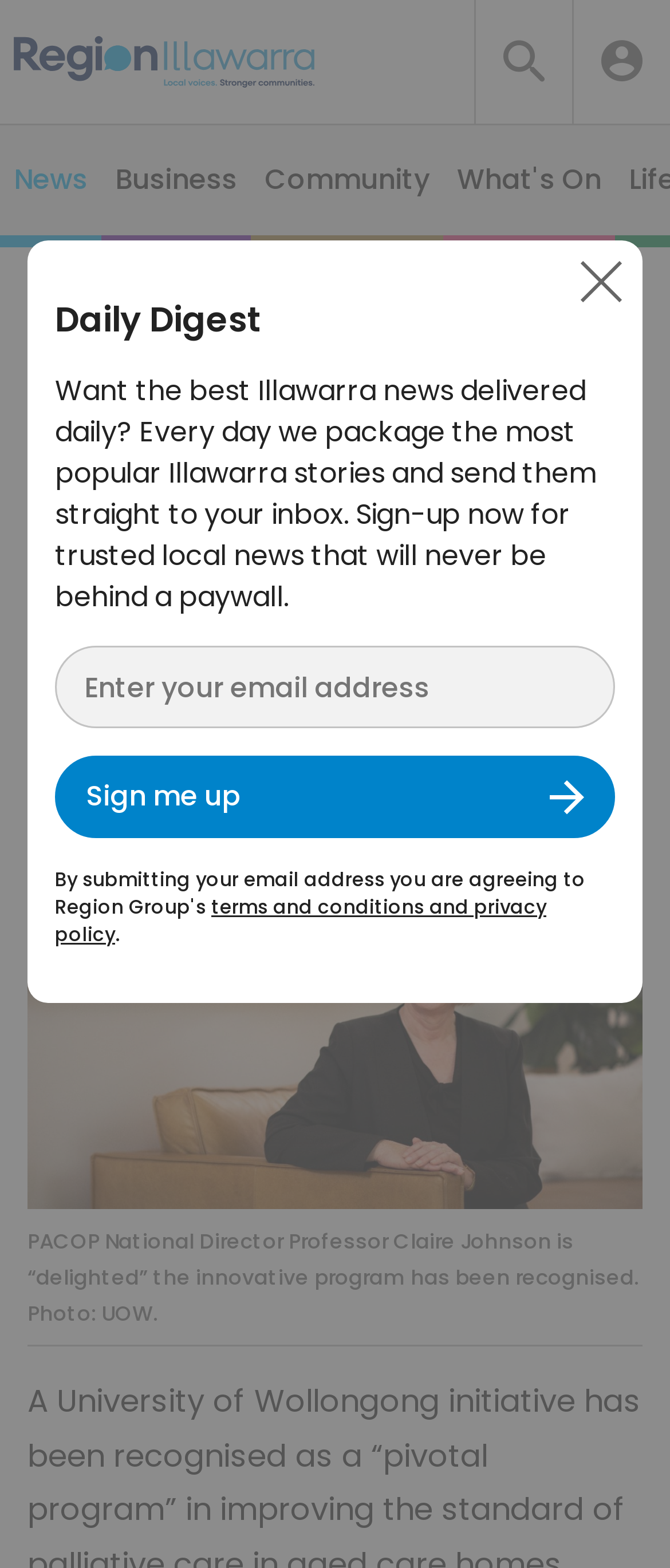Please provide the bounding box coordinates for the UI element as described: "What's On". The coordinates must be four floats between 0 and 1, represented as [left, top, right, bottom].

[0.662, 0.08, 0.918, 0.158]